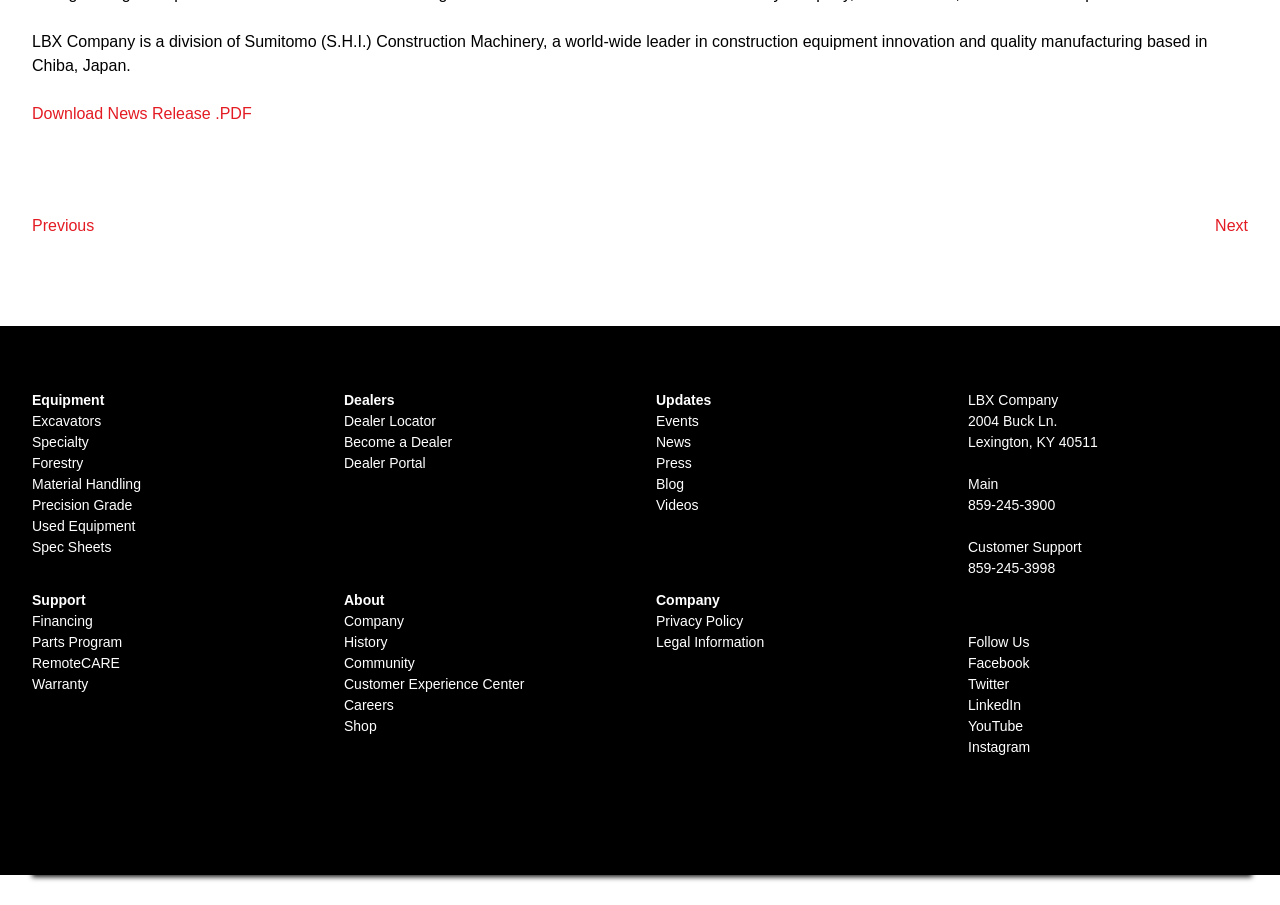Identify the bounding box coordinates of the region that should be clicked to execute the following instruction: "Follow on Facebook".

[0.756, 0.724, 0.804, 0.743]